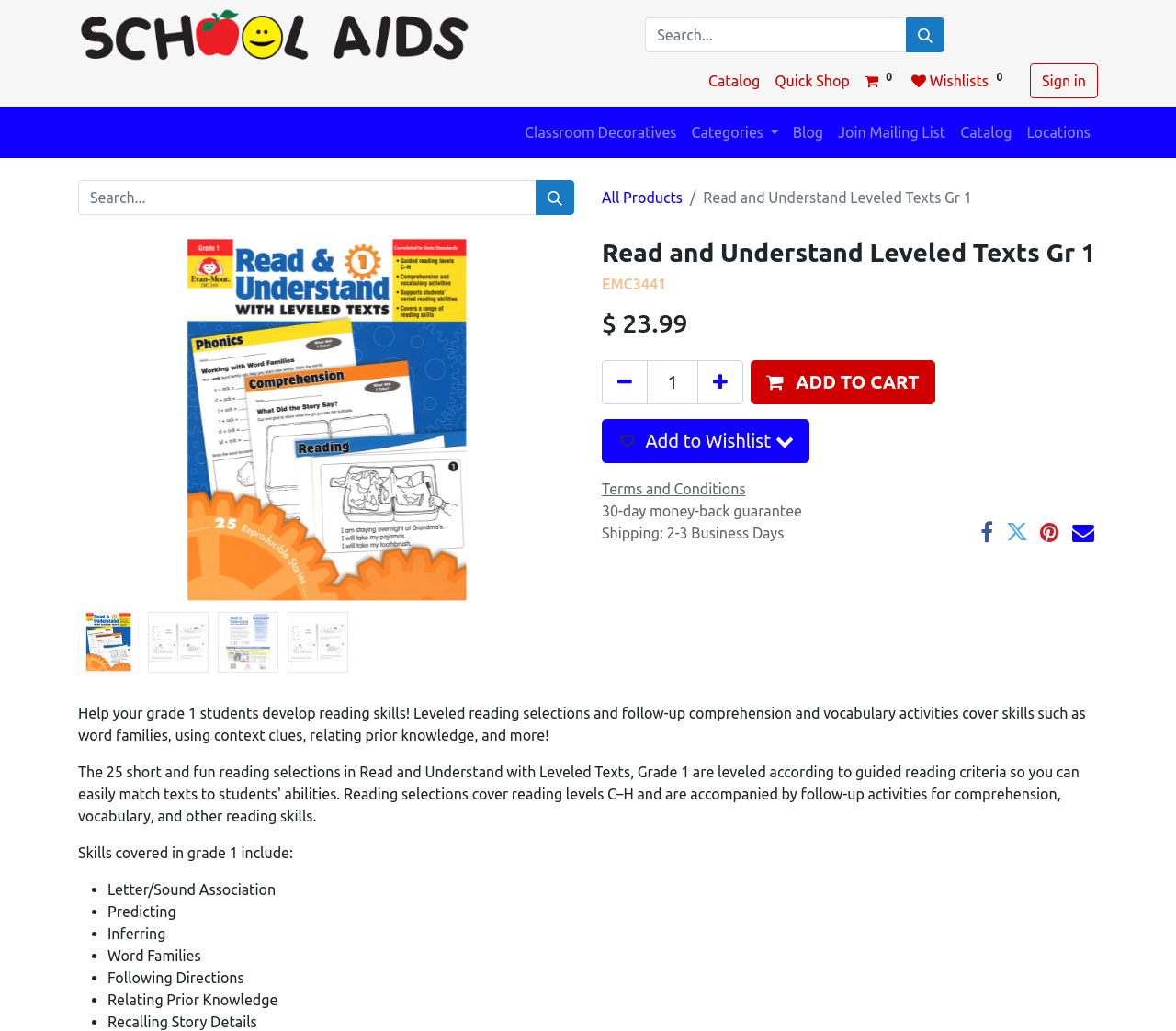Use a single word or phrase to answer the question: 
What skills are covered in grade 1 according to this webpage?

Several skills including Letter/Sound Association, Predicting, Inferring, etc.